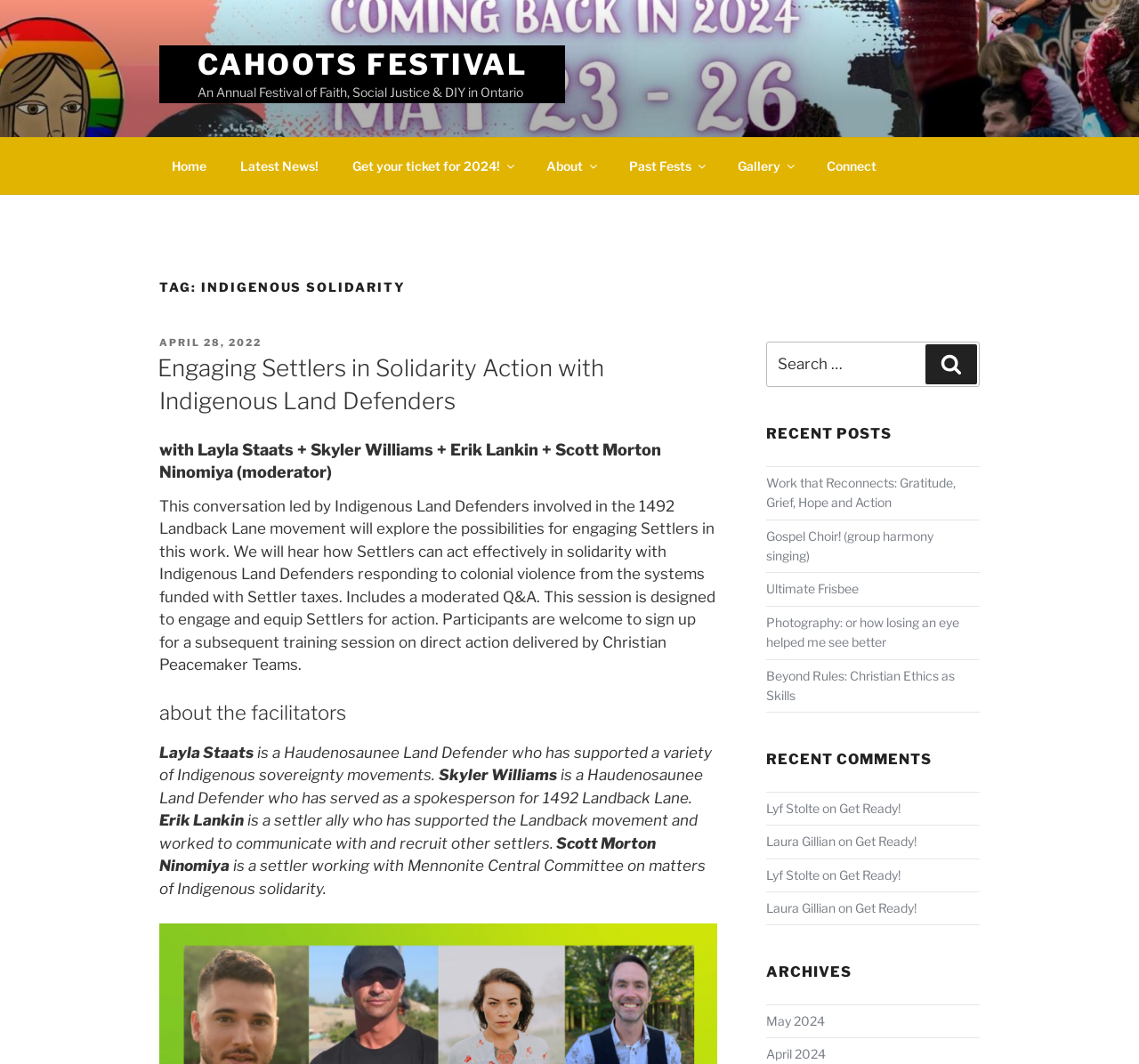Can you find and provide the title of the webpage?

TAG: INDIGENOUS SOLIDARITY